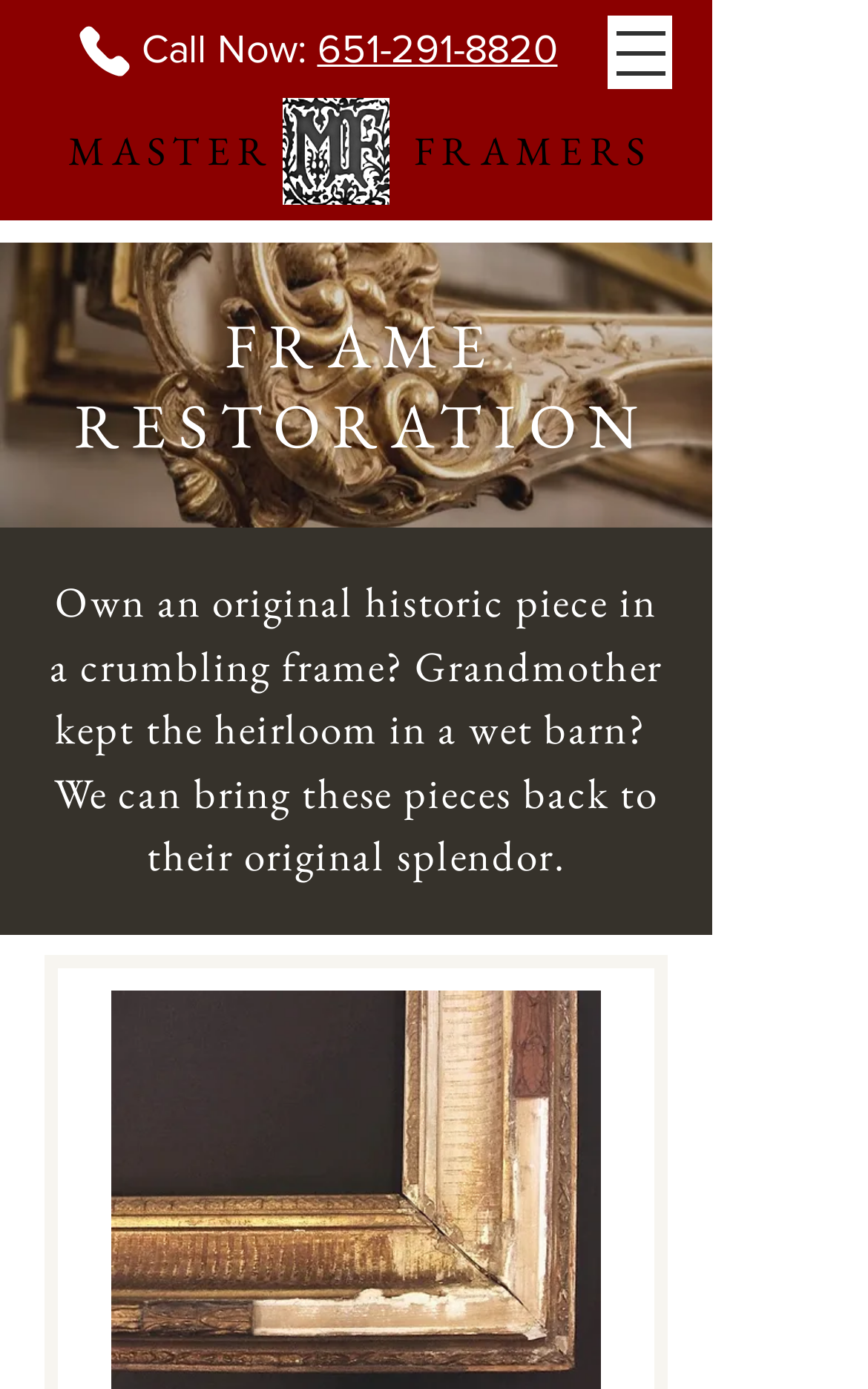What is the company name?
Based on the image, provide a one-word or brief-phrase response.

MASTER FRAMERS